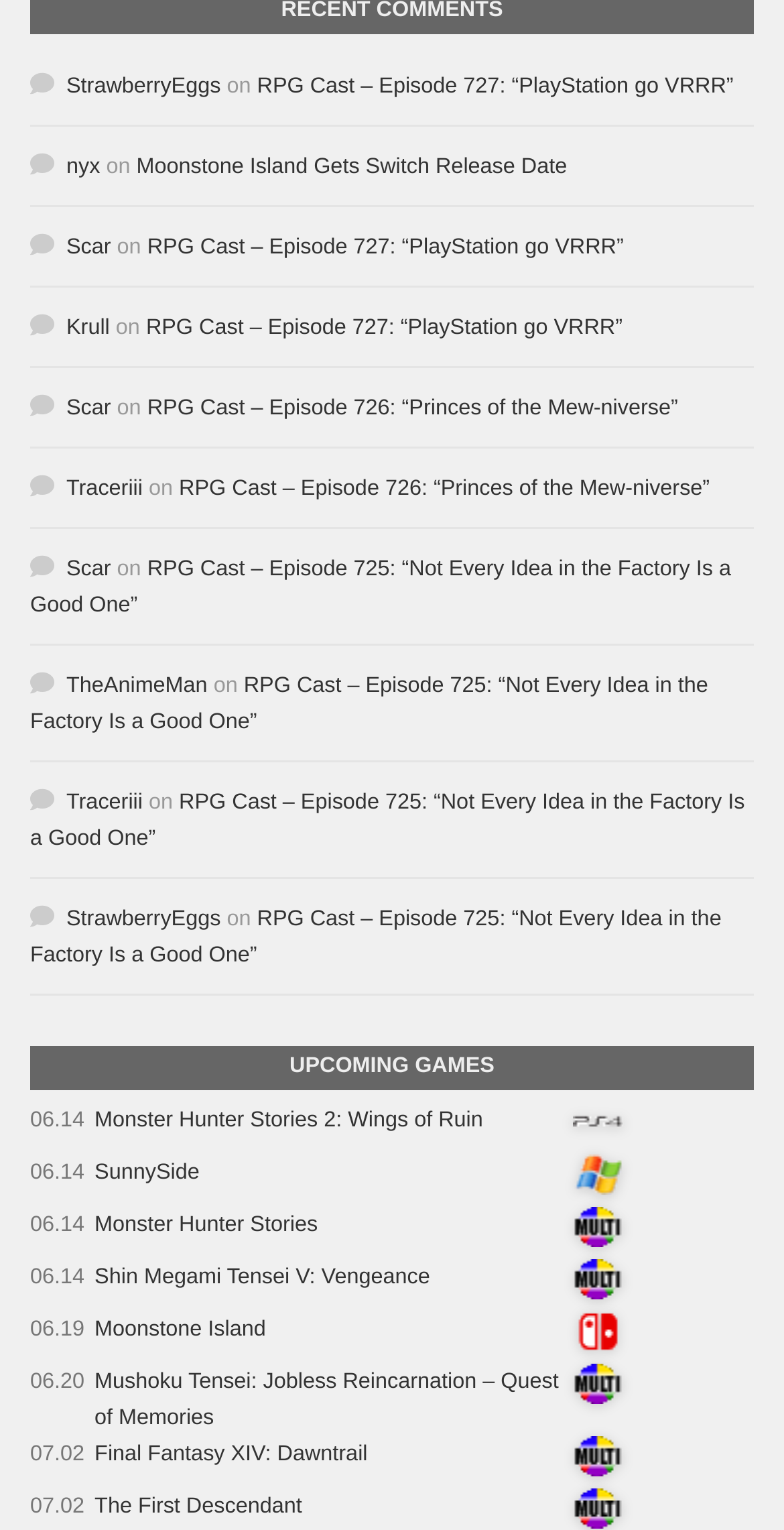Please locate the bounding box coordinates of the element that should be clicked to complete the given instruction: "Check upcoming game Monster Hunter Stories 2: Wings of Ruin".

[0.121, 0.758, 0.616, 0.774]